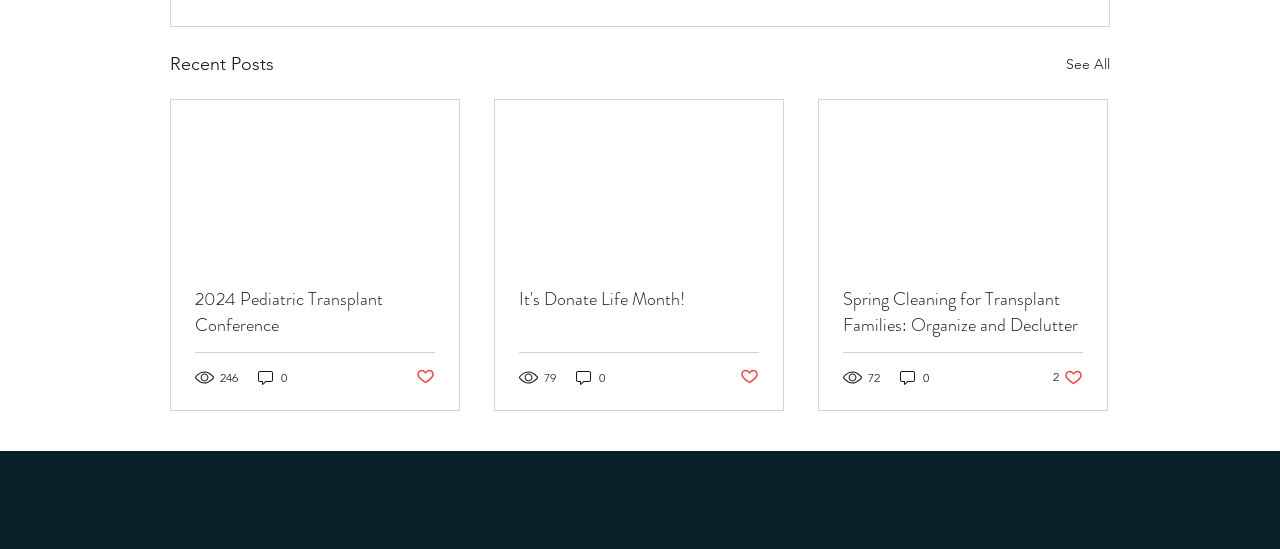Please specify the bounding box coordinates of the region to click in order to perform the following instruction: "Read the article about 2024 Pediatric Transplant Conference".

[0.152, 0.521, 0.34, 0.616]